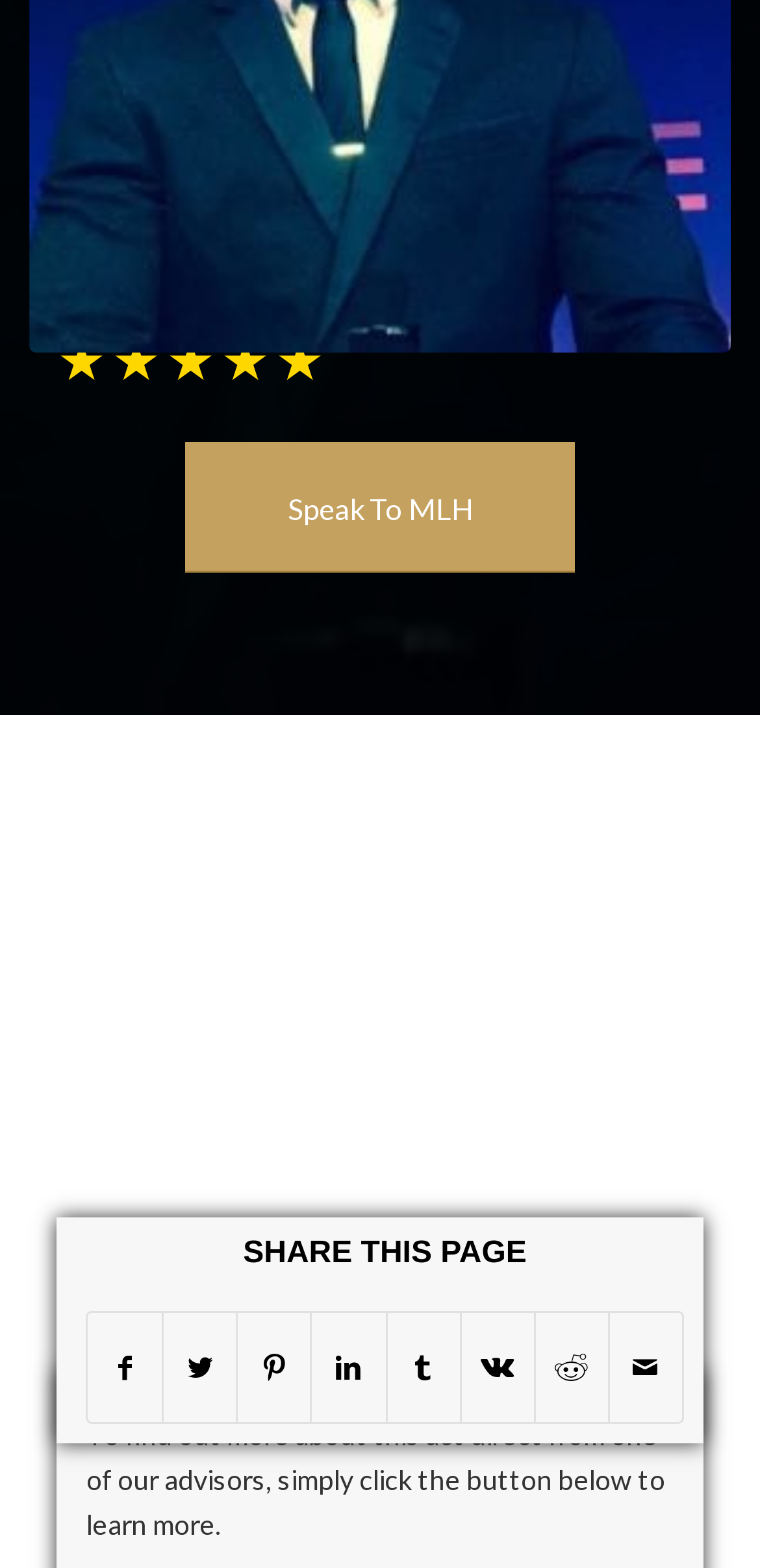Locate the bounding box coordinates of the element you need to click to accomplish the task described by this instruction: "Share on Twitter".

[0.216, 0.837, 0.311, 0.907]